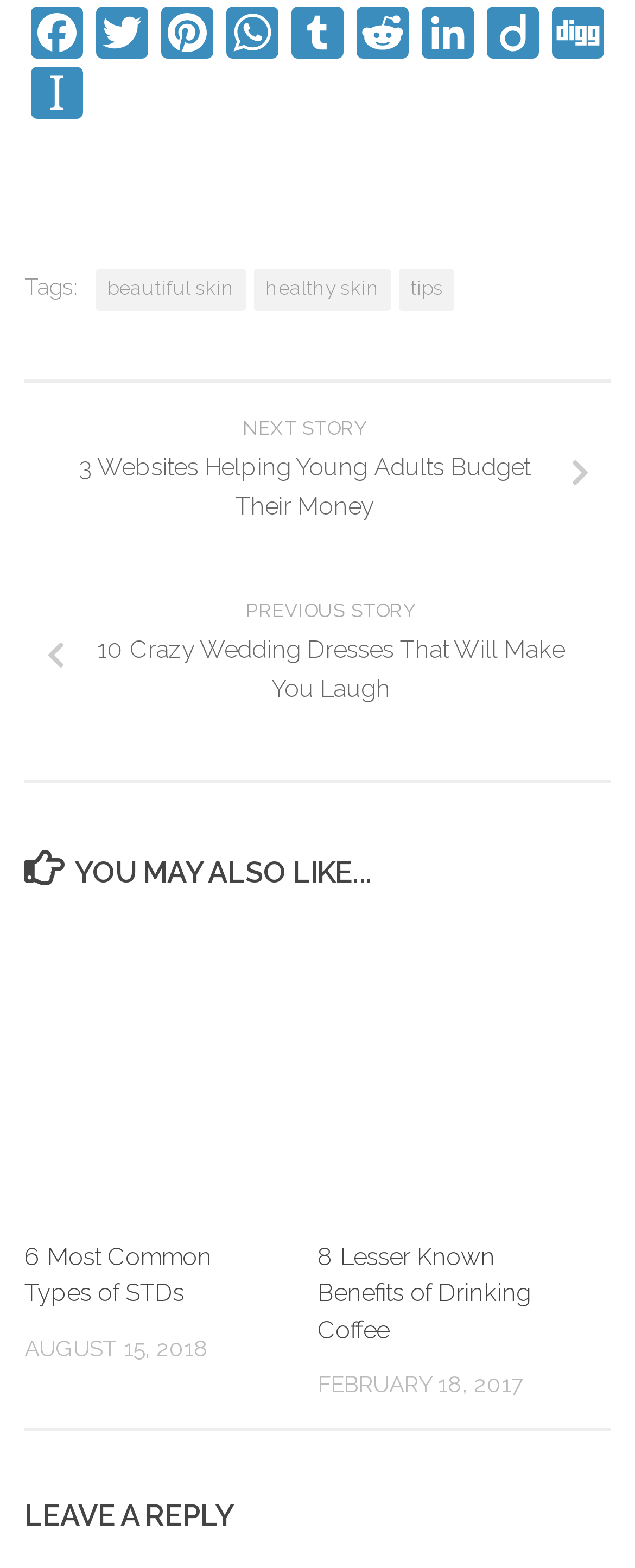Reply to the question with a brief word or phrase: What is the date of the second article?

FEBRUARY 18, 2017